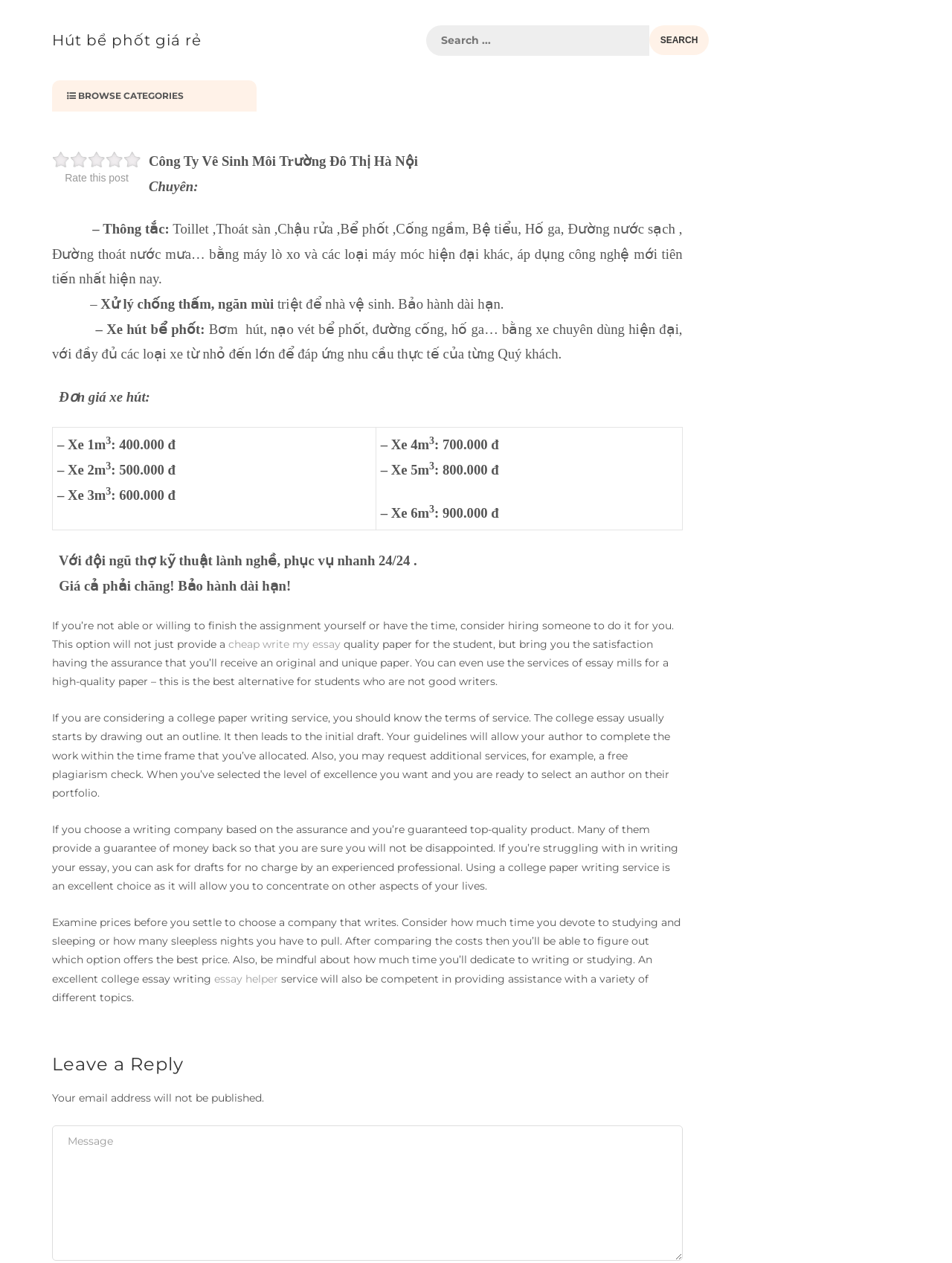Using the description "name="comment" placeholder="Message"", predict the bounding box of the relevant HTML element.

[0.055, 0.891, 0.717, 0.999]